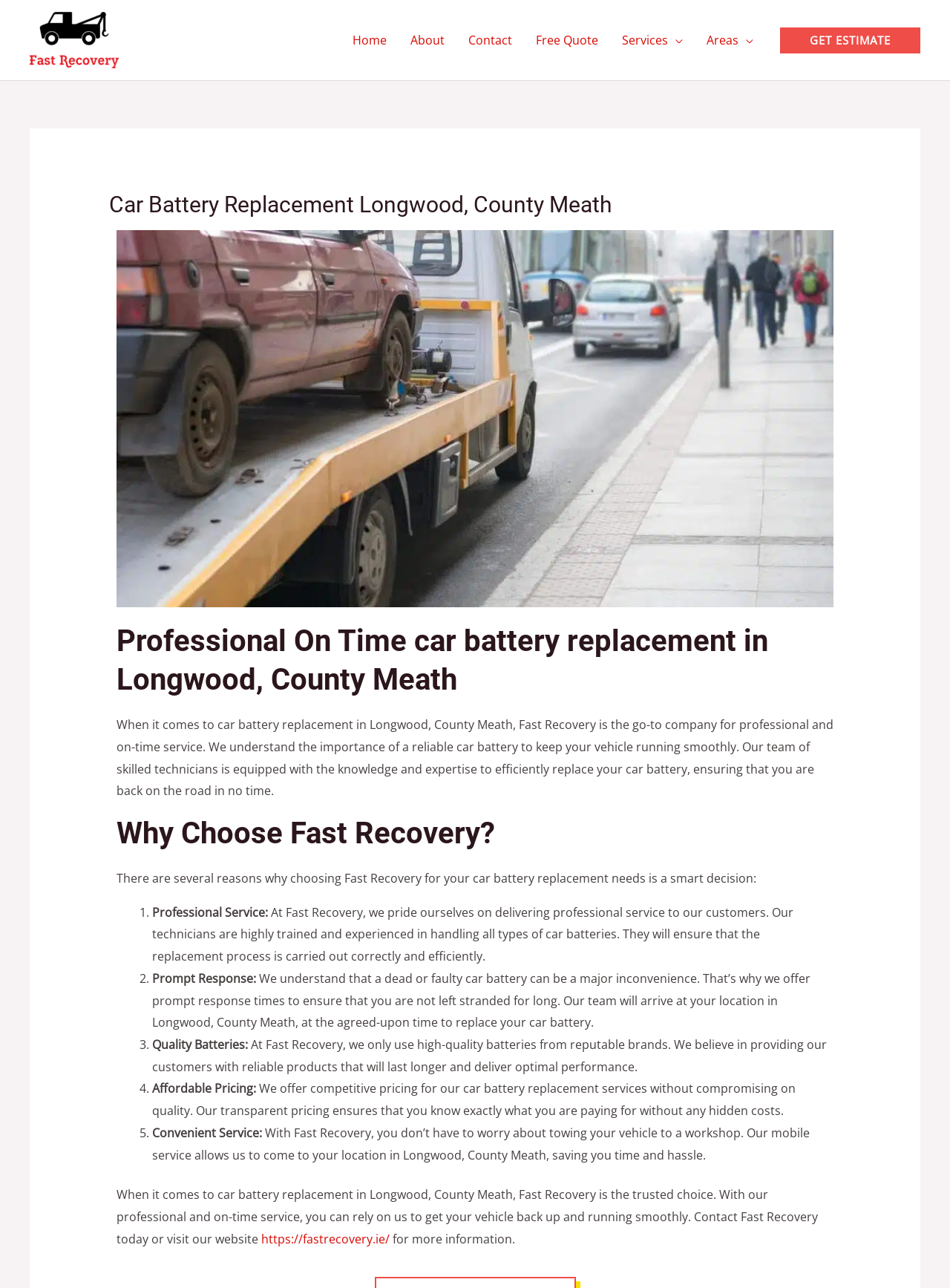Locate the bounding box coordinates of the clickable region to complete the following instruction: "Click the FastRecovery Logo."

[0.031, 0.024, 0.125, 0.036]